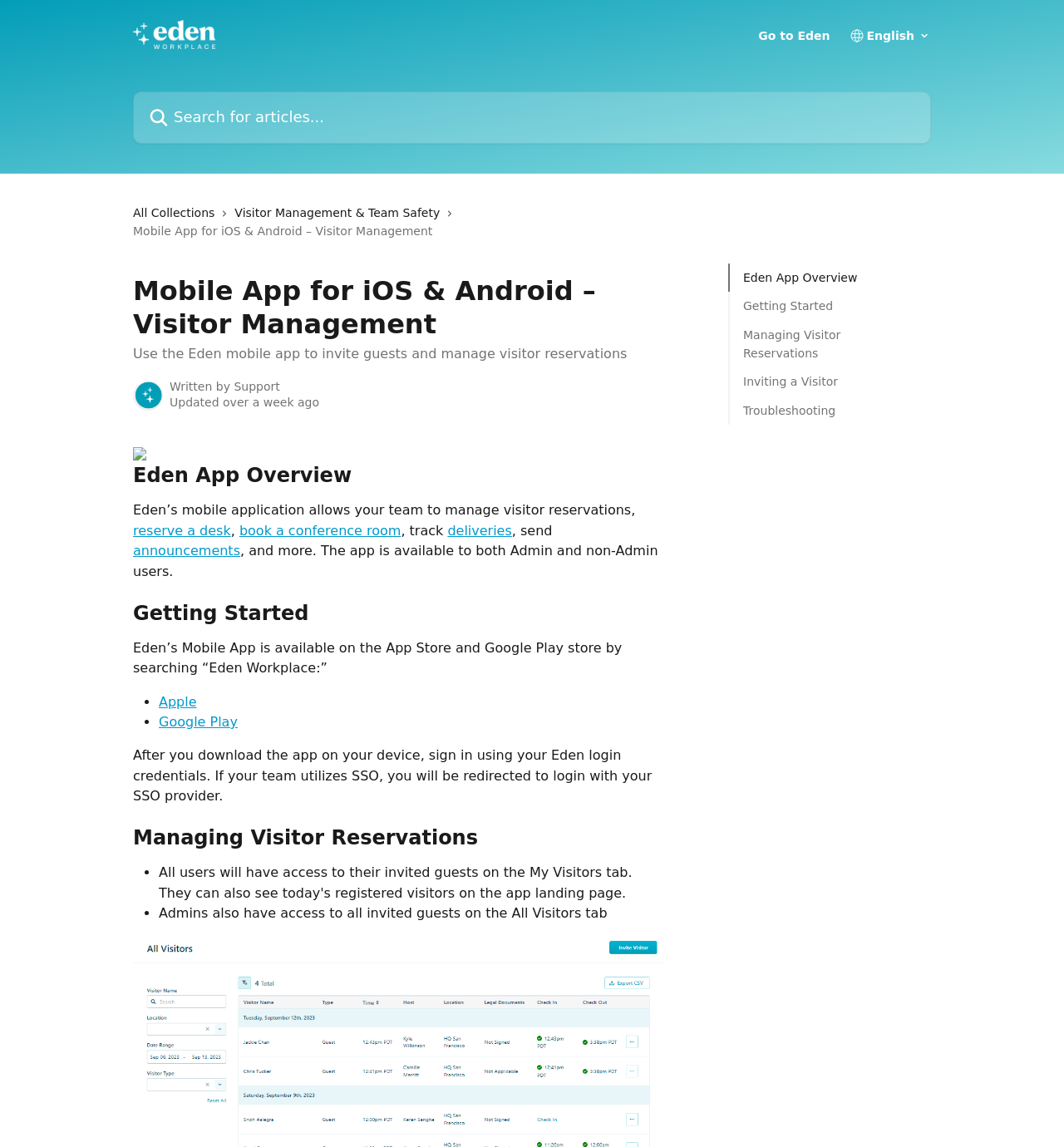Respond to the following question with a brief word or phrase:
What is the text of the first link in the header?

Eden Help Center